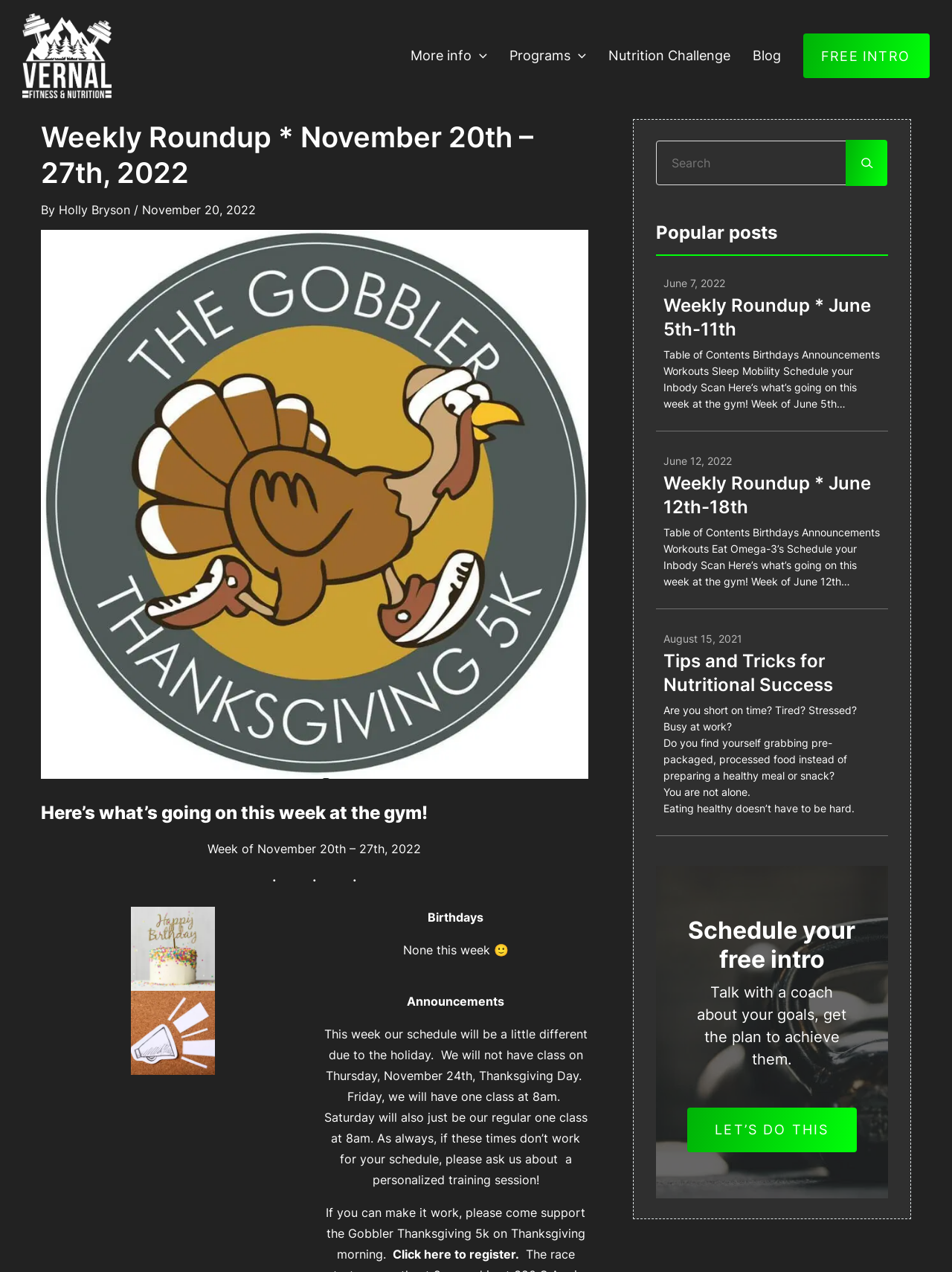What is the special event mentioned in the announcements section?
Look at the screenshot and provide an in-depth answer.

The announcements section mentions that the gym will not have class on Thursday, November 24th, Thanksgiving Day, and also encourages users to support the Gobbler Thanksgiving 5k on Thanksgiving morning.